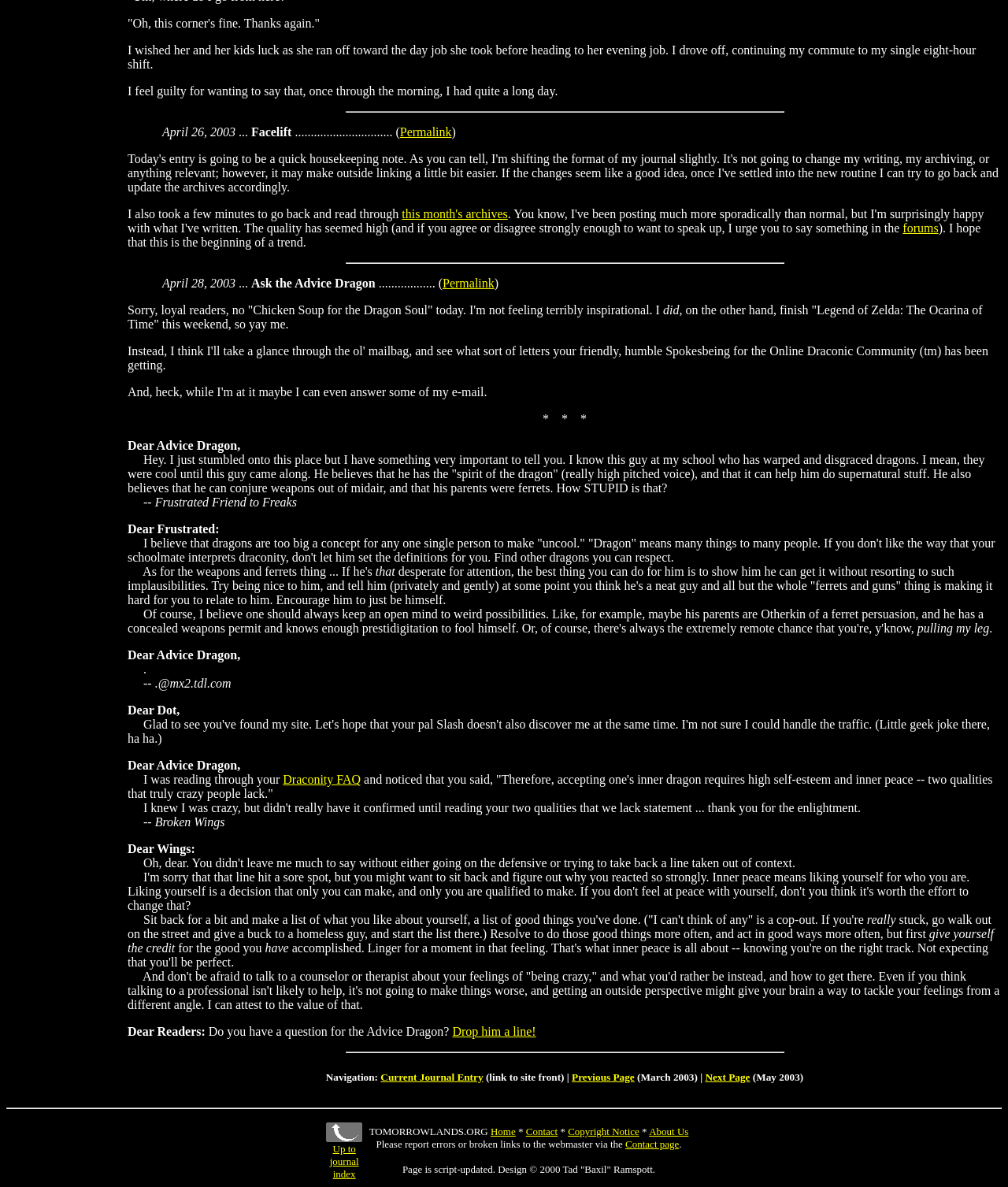Find the bounding box coordinates for the area you need to click to carry out the instruction: "contact the webmaster". The coordinates should be four float numbers between 0 and 1, indicated as [left, top, right, bottom].

[0.522, 0.948, 0.553, 0.958]